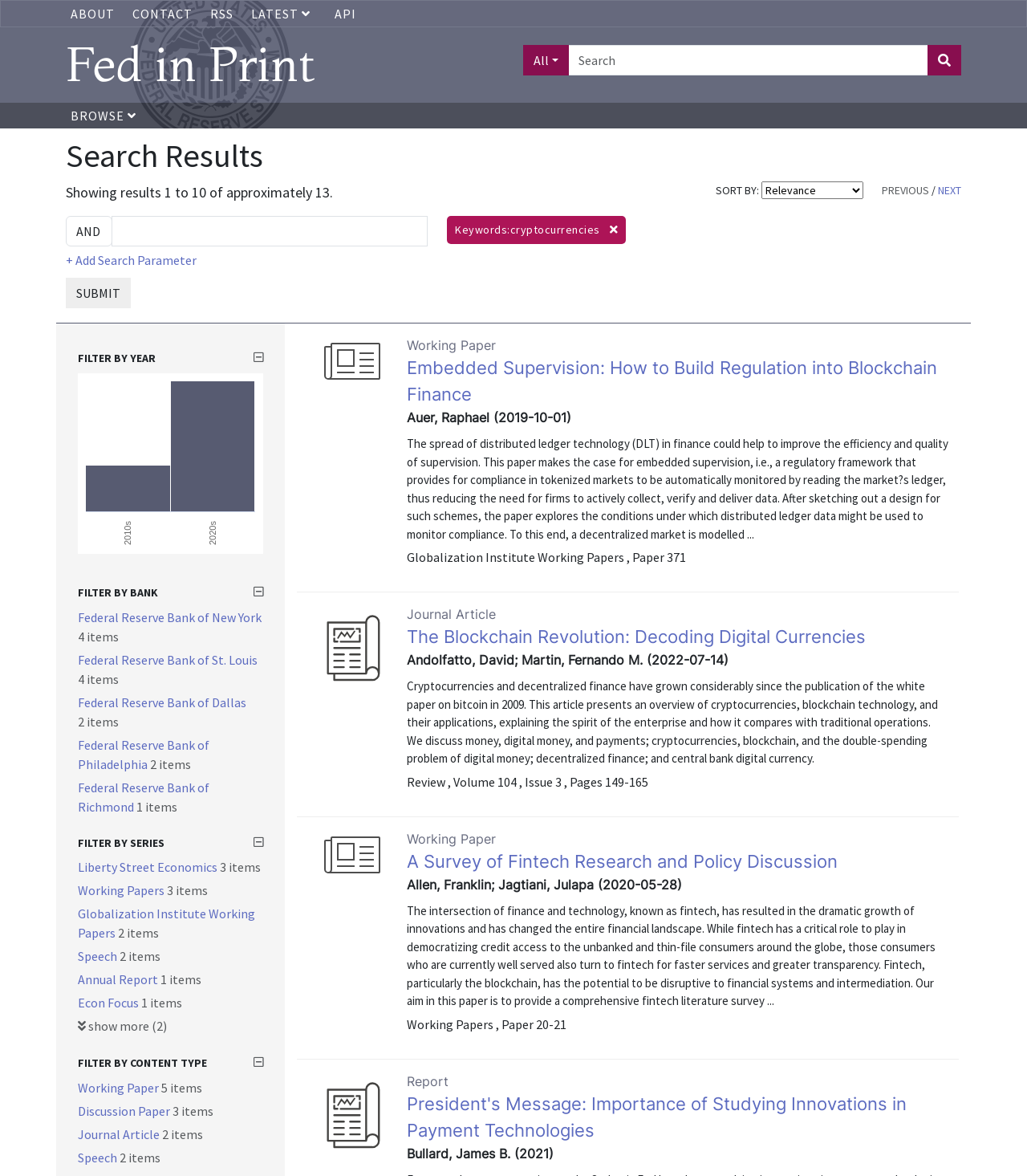Create a detailed description of the webpage's content and layout.

This webpage appears to be a search results page for academic papers and articles related to cryptocurrencies and finance. At the top of the page, there are several links to navigate to different sections of the website, including "ABOUT", "CONTACT", "RSS", "API", and "Fed in Print". Below these links, there is a button labeled "LATEST" with an arrow icon, which likely leads to the latest updates or news.

On the left side of the page, there is a search bar with a button labeled "SUBMIT" and a link to add search parameters. Below the search bar, there are several filters to narrow down the search results by year, bank, series, and content type. Each filter has a heading with an arrow icon, and clicking on it likely expands or collapses the filter options.

The main content of the page is a list of search results, which includes various types of academic papers and articles. Each result has a title, author, and publication date, as well as a brief summary or abstract. The results are organized in a list format, with each item taking up a significant portion of the page width.

There are also several images scattered throughout the page, likely related to the academic papers or articles. Some of the results have additional information, such as the journal or publication name, volume, and issue number.

At the bottom of the page, there are links to navigate to the next page of search results, as well as a button to show more filter options. Overall, the page appears to be a comprehensive search results page for academic papers and articles related to cryptocurrencies and finance.